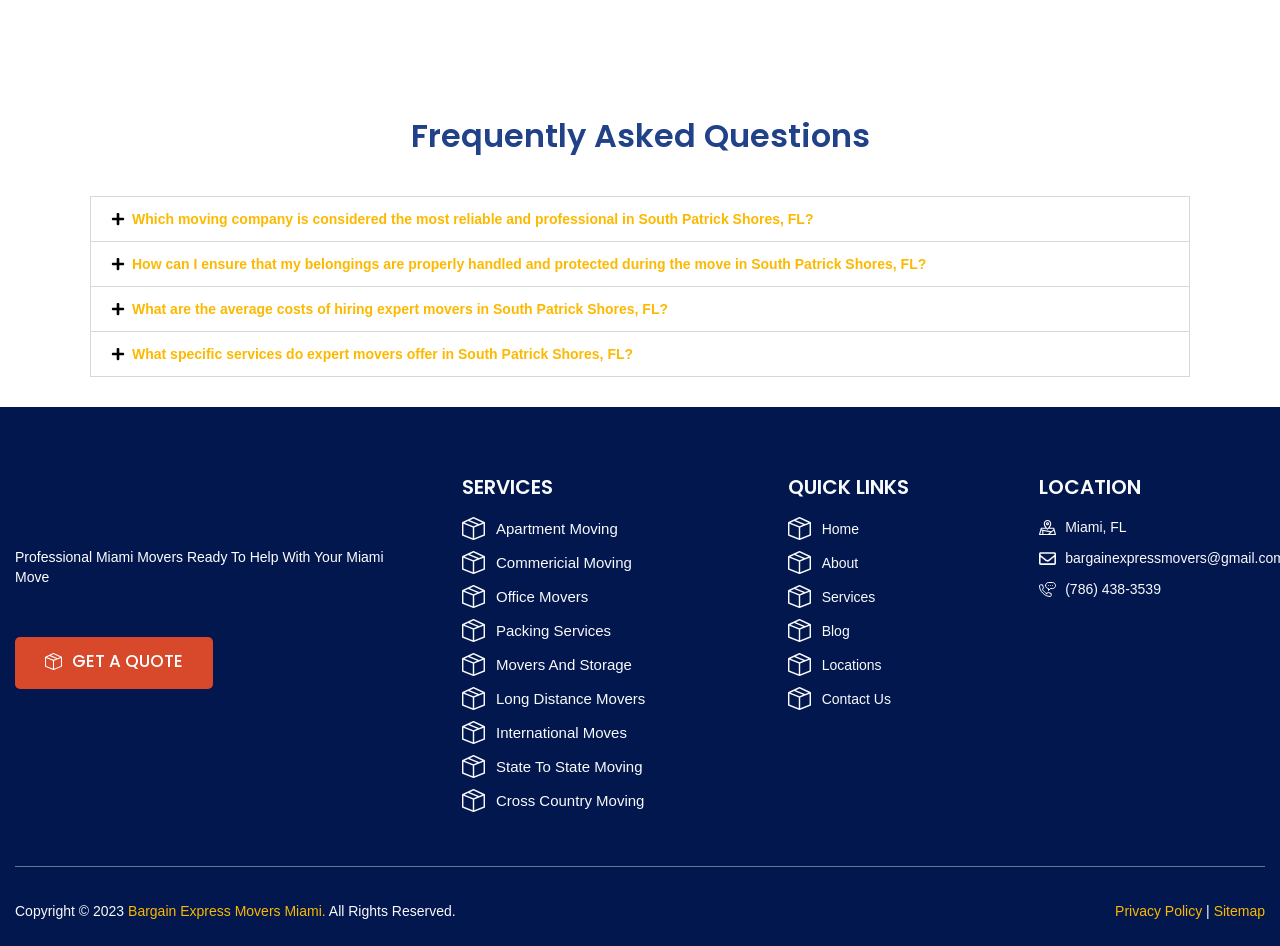What services do expert movers offer in South Patrick Shores, FL?
We need a detailed and meticulous answer to the question.

The webpage has a section of Frequently Asked Questions, and one of the questions is 'What specific services do expert movers offer in South Patrick Shores, FL?'. The answer to this question is not explicitly provided, but it implies that expert movers offer specific services in South Patrick Shores, FL.